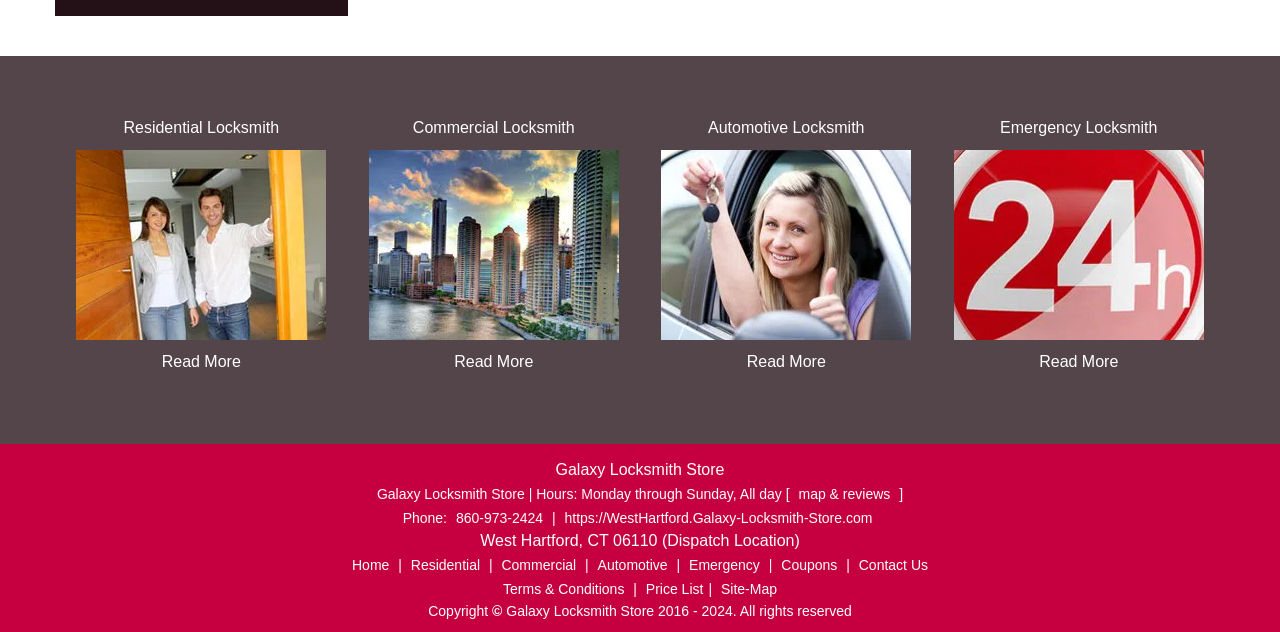Determine the bounding box coordinates of the clickable area required to perform the following instruction: "Read more about Commercial Locksmith". The coordinates should be represented as four float numbers between 0 and 1: [left, top, right, bottom].

[0.355, 0.559, 0.417, 0.585]